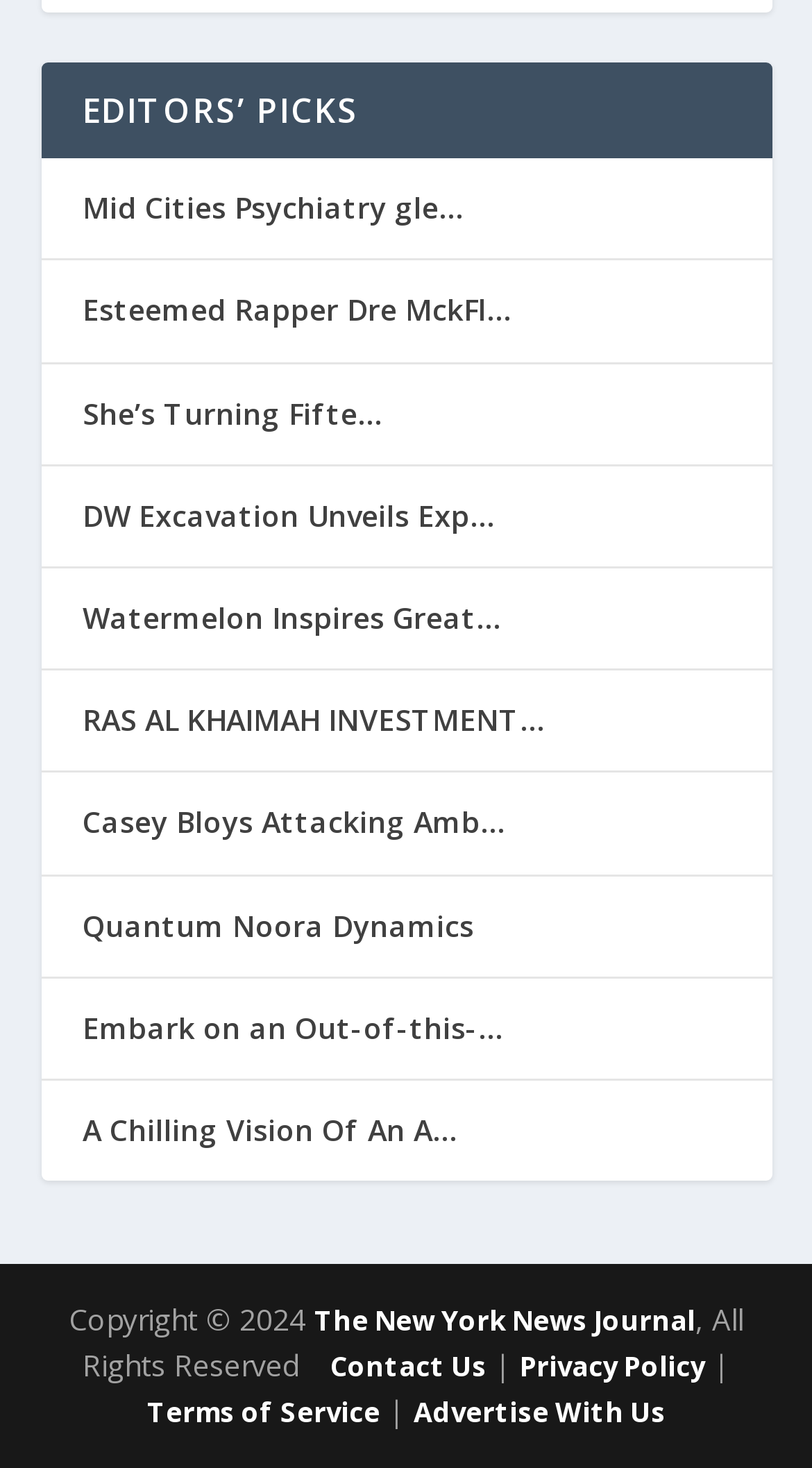Find the bounding box coordinates of the area to click in order to follow the instruction: "View Privacy Policy".

[0.64, 0.918, 0.868, 0.943]